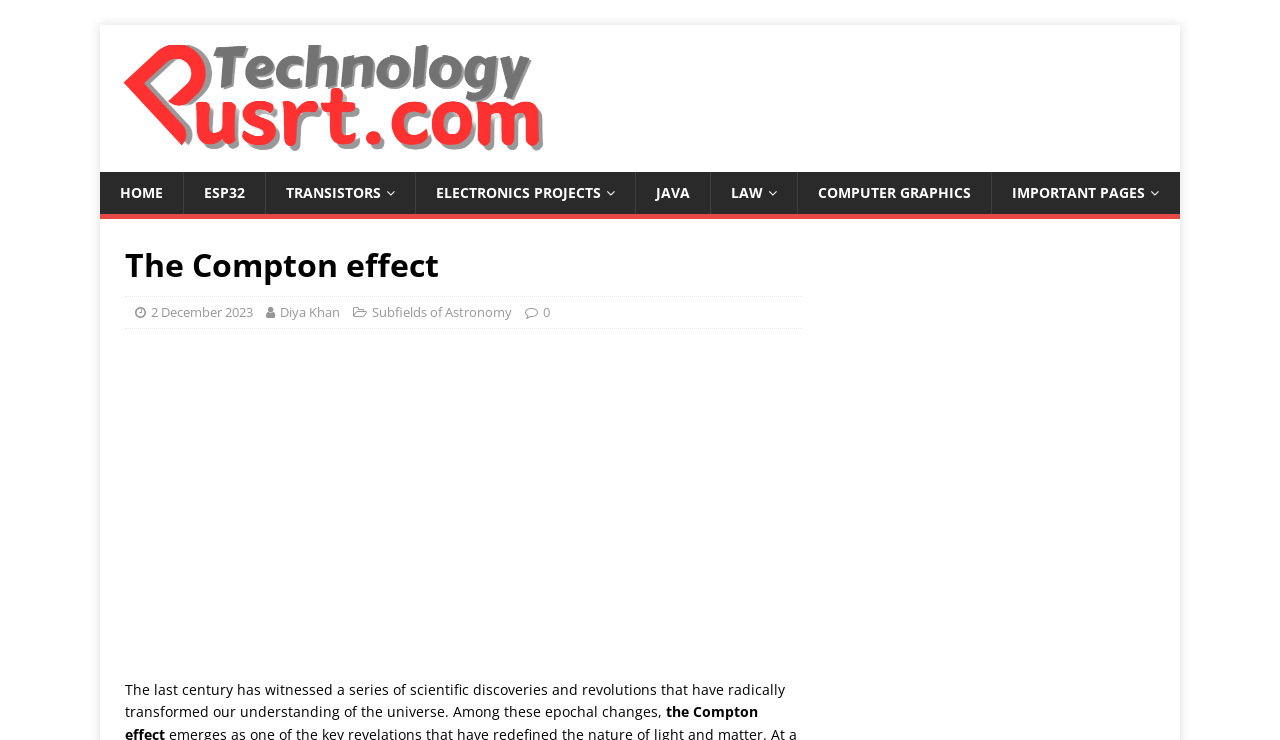Please identify the bounding box coordinates of the element's region that should be clicked to execute the following instruction: "click the HOME link". The bounding box coordinates must be four float numbers between 0 and 1, i.e., [left, top, right, bottom].

[0.078, 0.232, 0.143, 0.29]